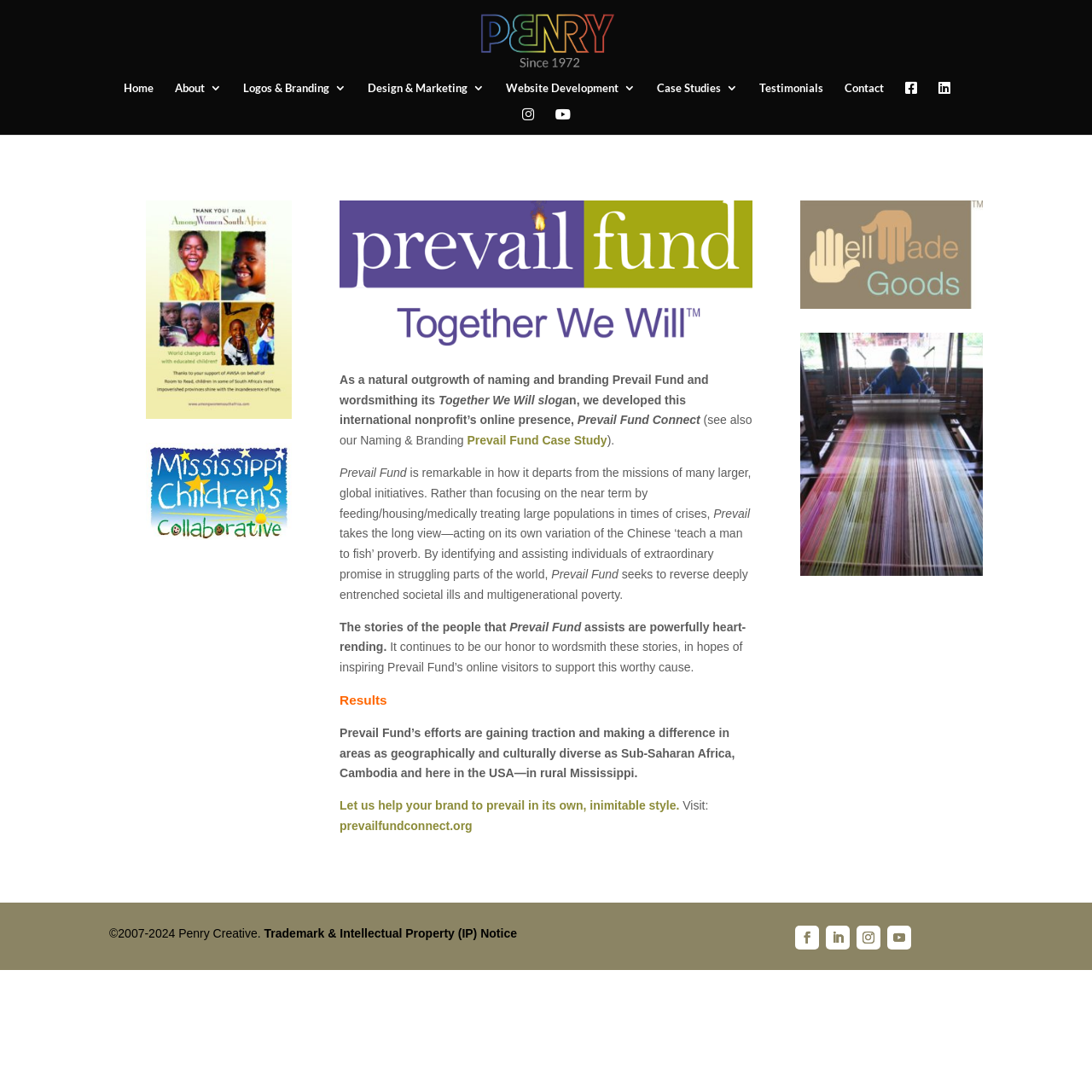Please specify the bounding box coordinates in the format (top-left x, top-left y, bottom-right x, bottom-right y), with values ranging from 0 to 1. Identify the bounding box for the UI component described as follows: Follow

[0.728, 0.847, 0.75, 0.869]